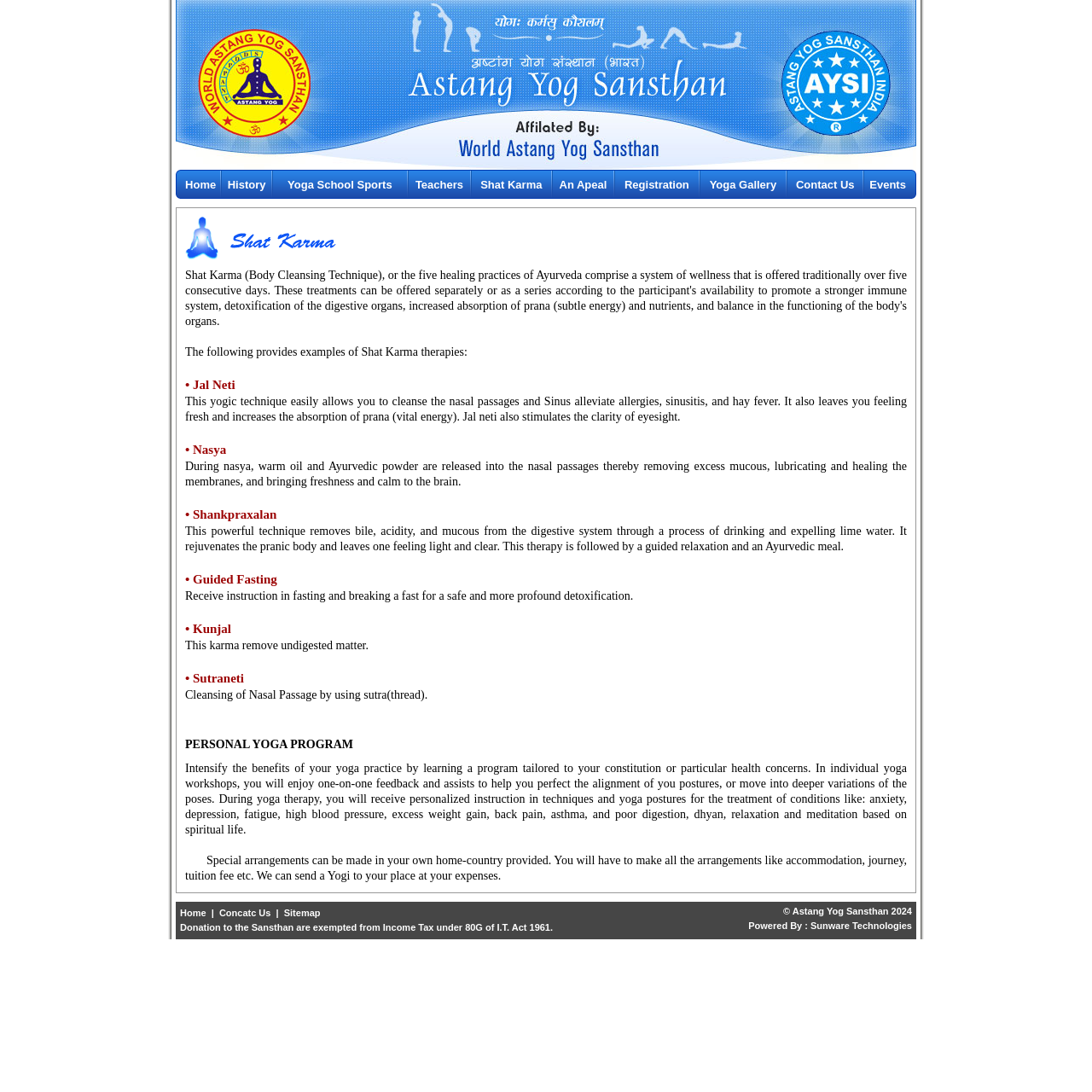Please determine the bounding box coordinates of the element's region to click for the following instruction: "Click on the 'Events' link".

[0.792, 0.155, 0.834, 0.182]